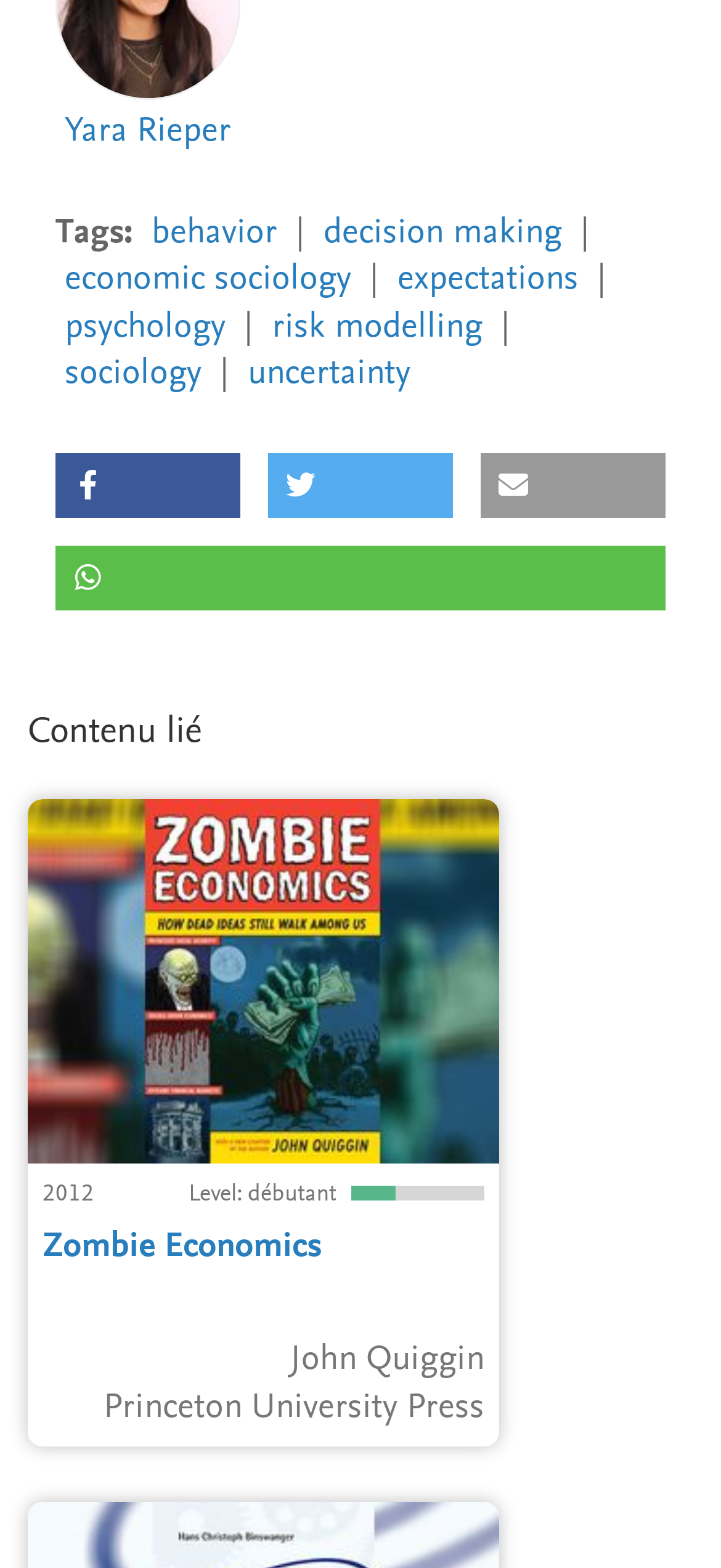Please specify the coordinates of the bounding box for the element that should be clicked to carry out this instruction: "Read more about 'Zombie Economics'". The coordinates must be four float numbers between 0 and 1, formatted as [left, top, right, bottom].

[0.038, 0.51, 0.692, 0.742]